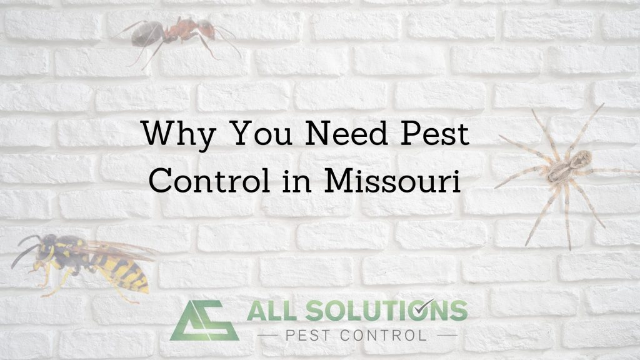What type of font is used for the logo?
Based on the image, answer the question with as much detail as possible.

At the bottom of the image, the logo of 'All Solutions Pest Control' is featured in a stylish green font, which implies that the type of font used for the logo is stylish green.